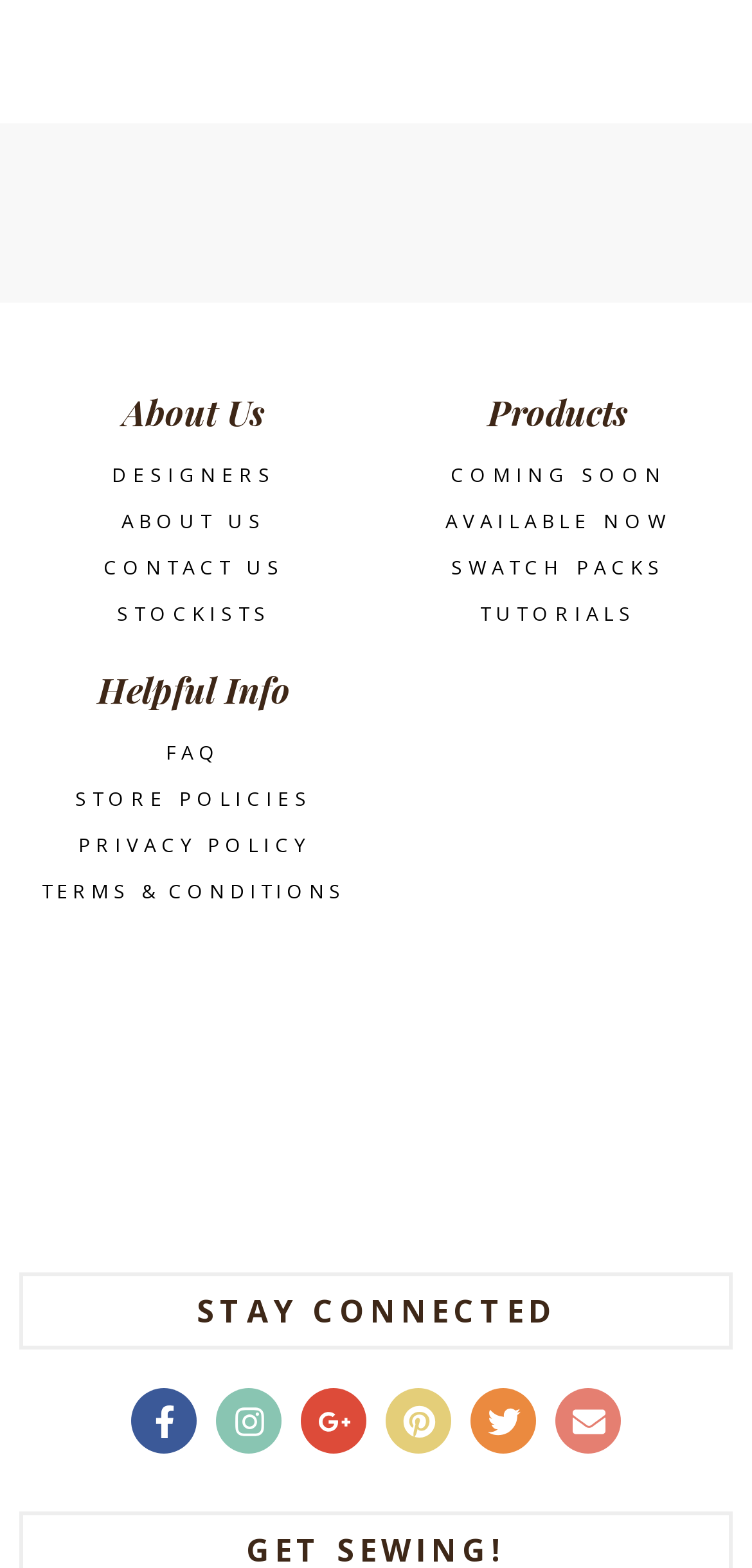Identify the bounding box of the HTML element described here: "About us". Provide the coordinates as four float numbers between 0 and 1: [left, top, right, bottom].

[0.162, 0.326, 0.354, 0.338]